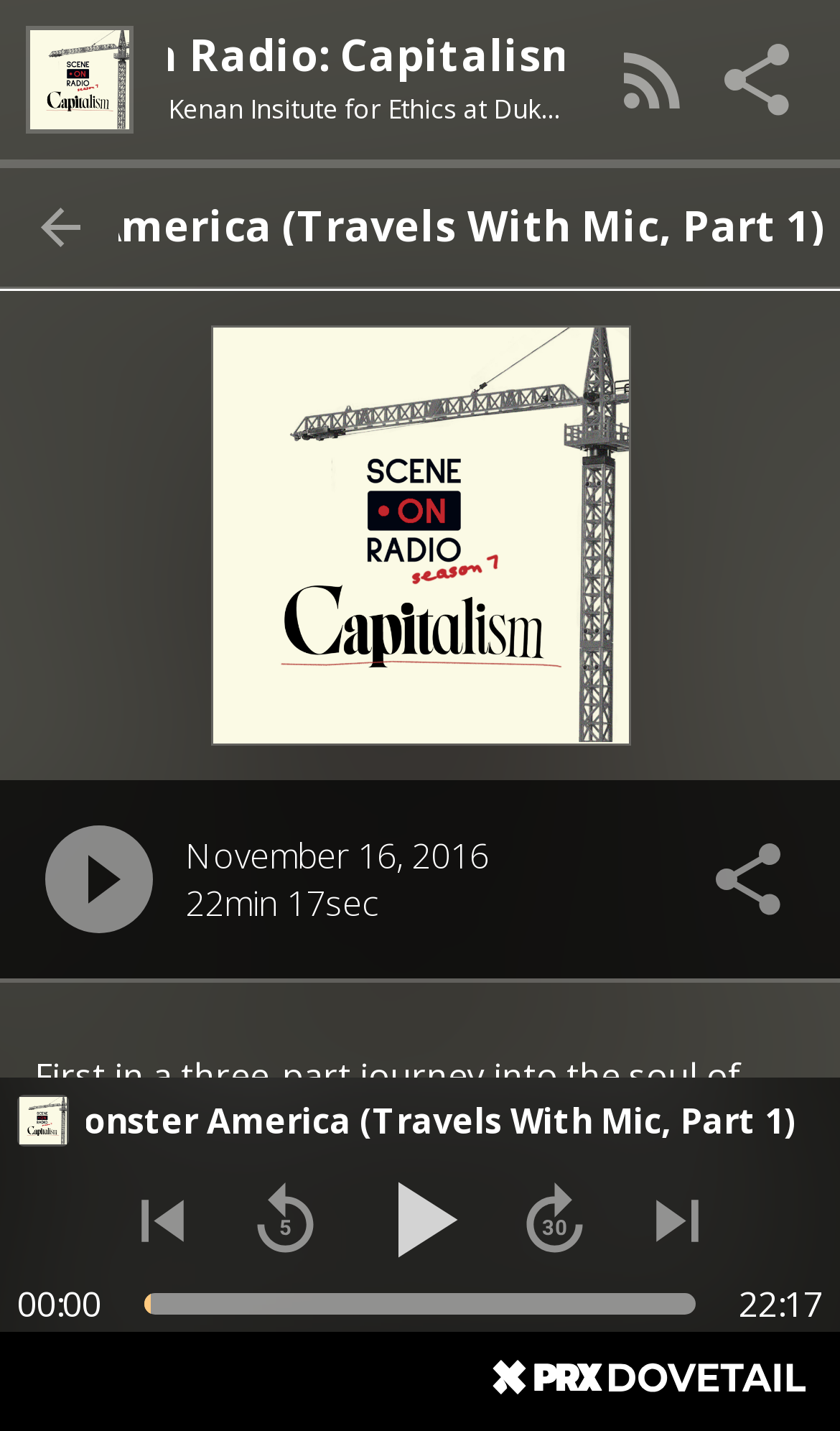Determine the bounding box coordinates of the region I should click to achieve the following instruction: "Go to the RSS Feed". Ensure the bounding box coordinates are four float numbers between 0 and 1, i.e., [left, top, right, bottom].

[0.713, 0.018, 0.841, 0.093]